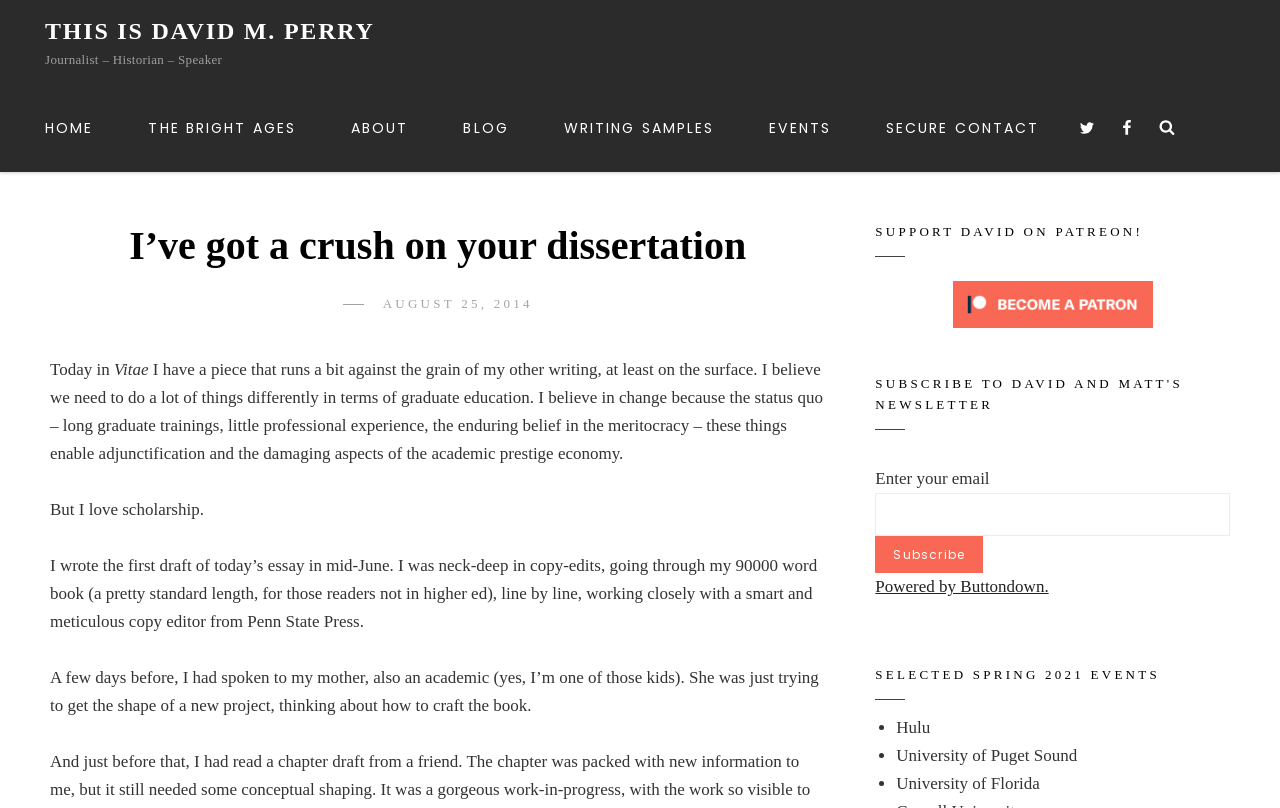Locate the bounding box coordinates of the element that should be clicked to execute the following instruction: "Read the blog post".

[0.039, 0.445, 0.643, 0.572]